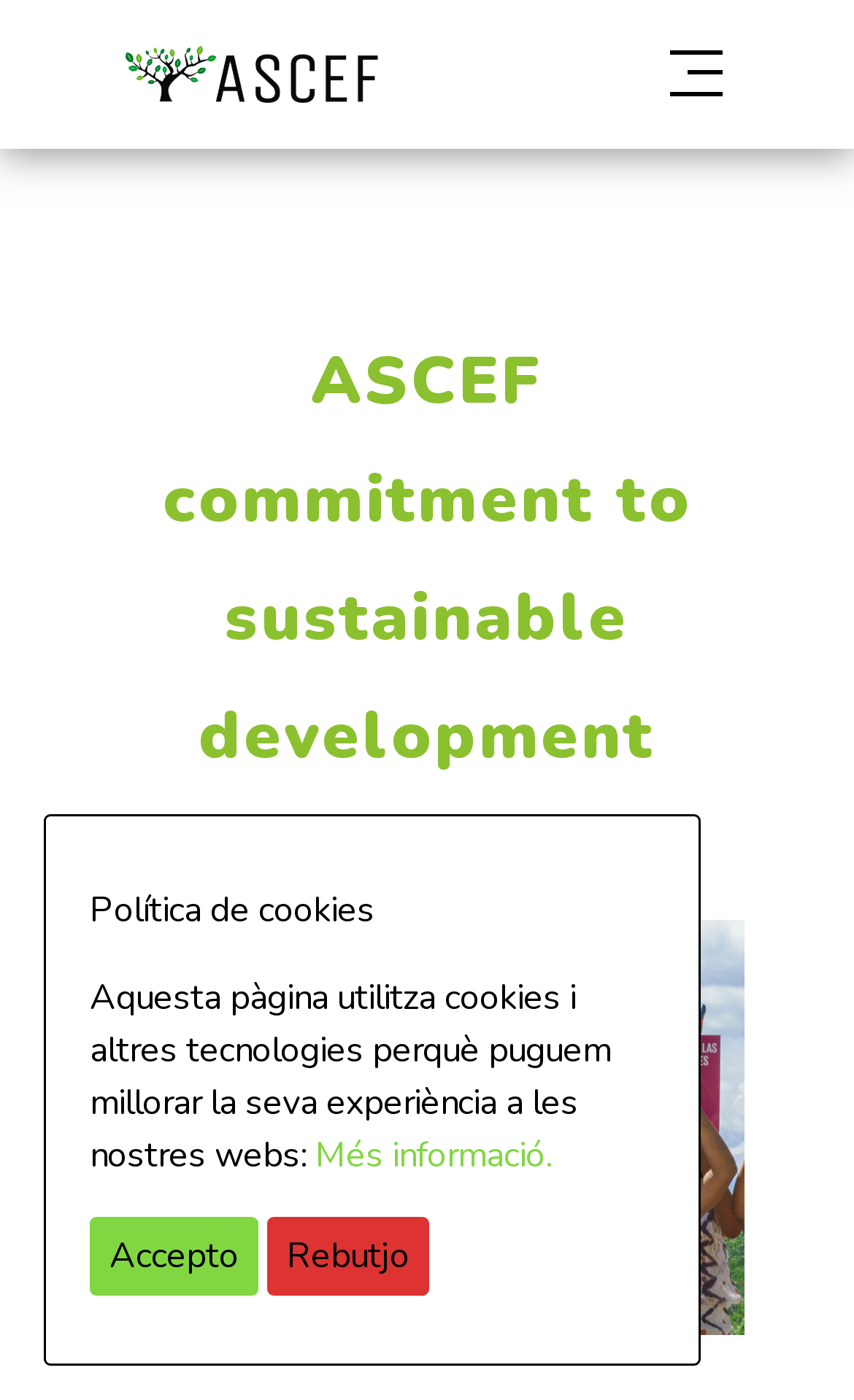Based on the description "Accepto", find the bounding box of the specified UI element.

[0.105, 0.869, 0.303, 0.926]